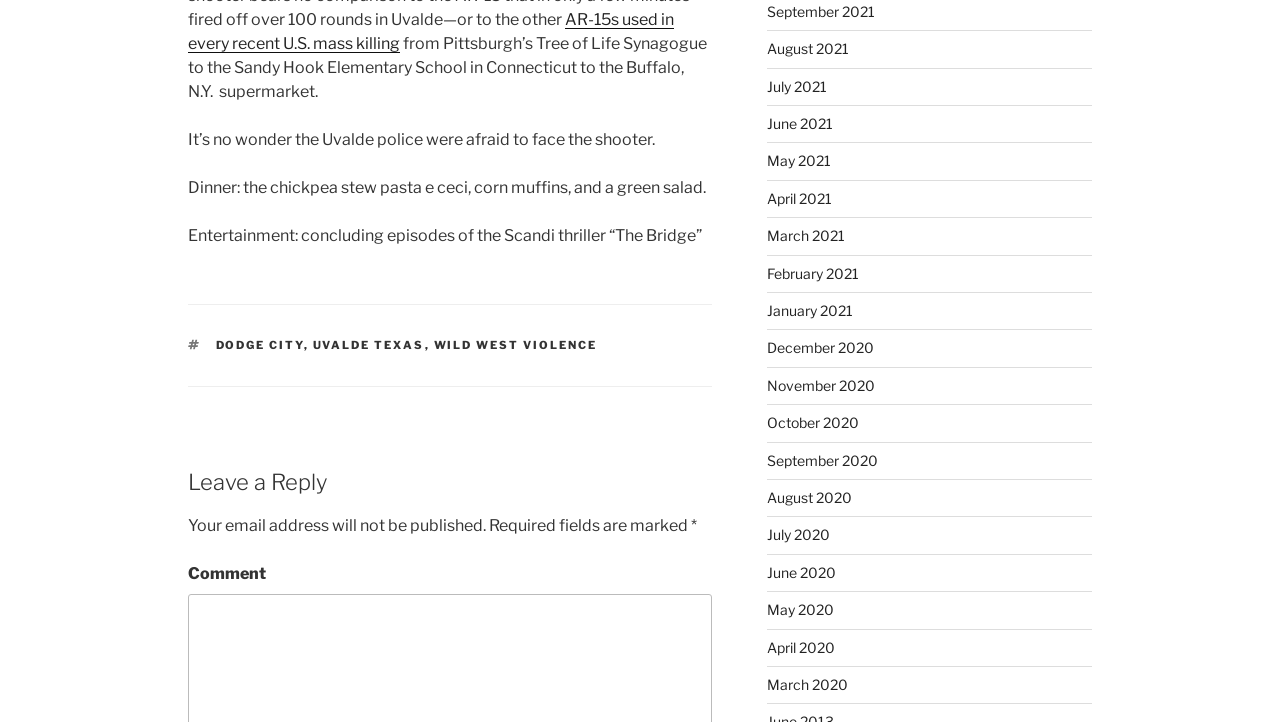Identify the bounding box coordinates for the UI element described as follows: Wild West violence. Use the format (top-left x, top-left y, bottom-right x, bottom-right y) and ensure all values are floating point numbers between 0 and 1.

[0.339, 0.468, 0.467, 0.488]